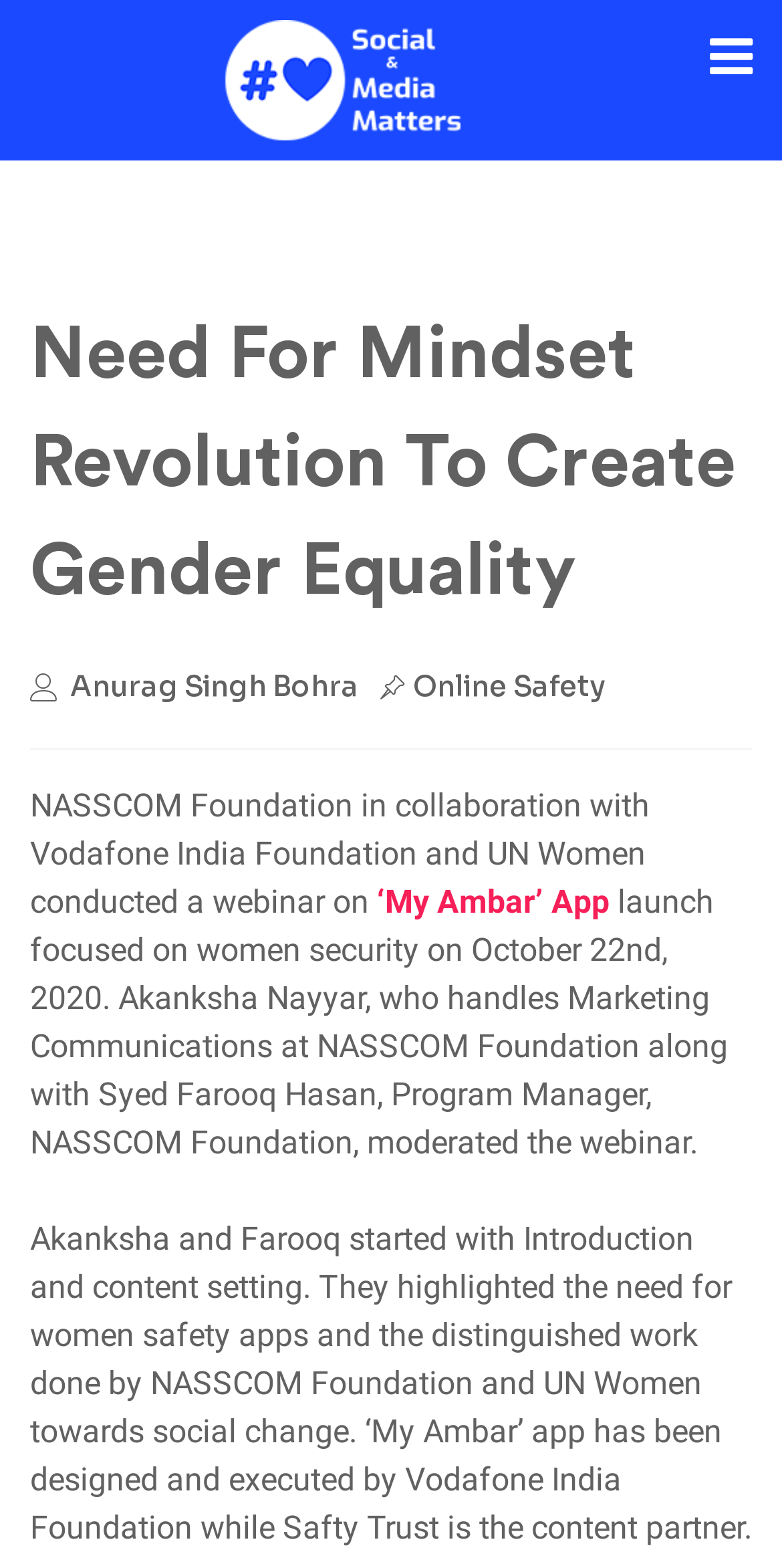Based on the image, please elaborate on the answer to the following question:
What is the topic of the webinar conducted by NASSCOM Foundation?

I inferred the answer by reading the text 'launch focused on women security on October 22nd, 2020...' which indicates that the topic of the webinar is women security.